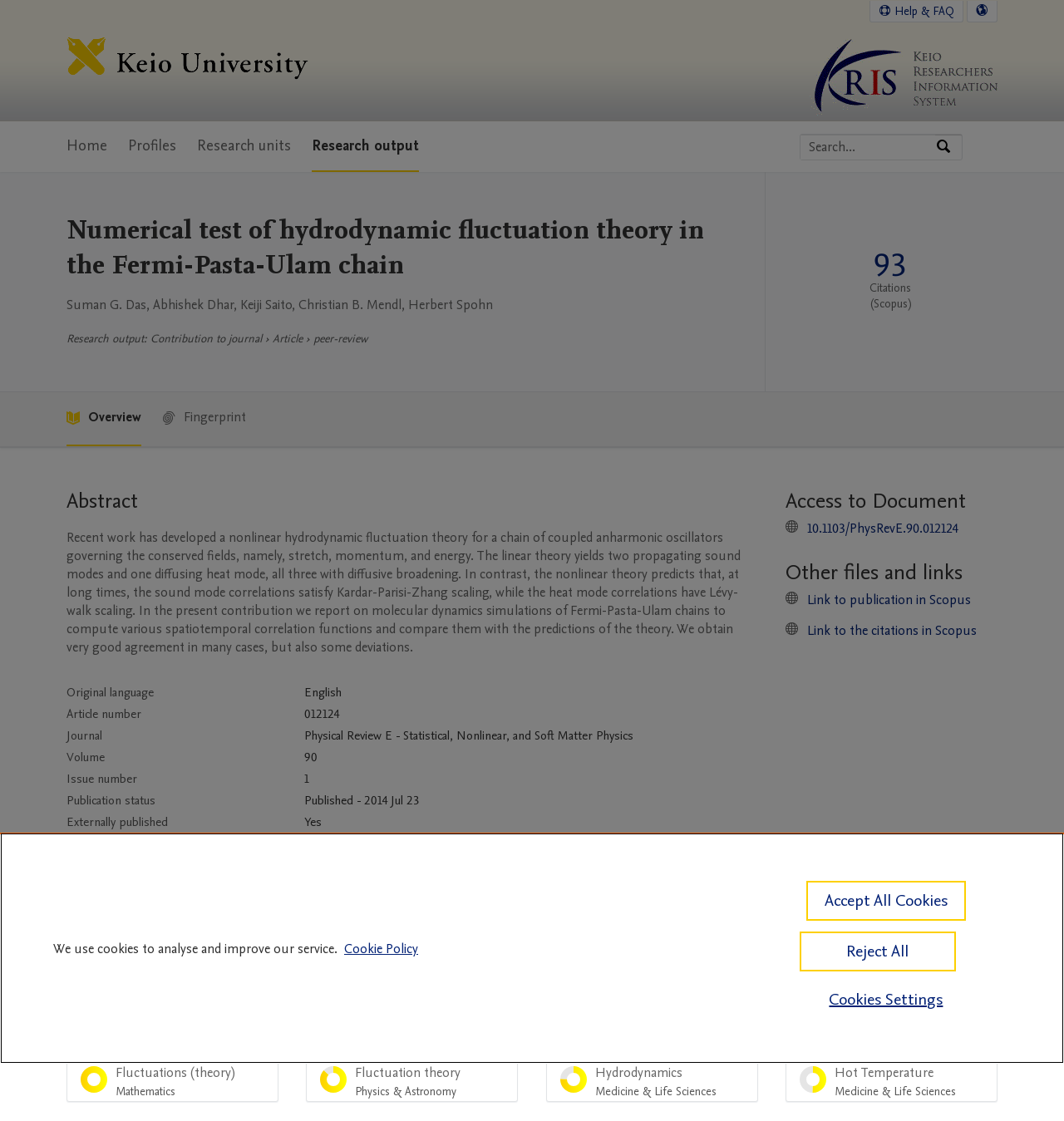Please answer the following question using a single word or phrase: 
How many ASJC Scopus subject areas are mentioned?

3